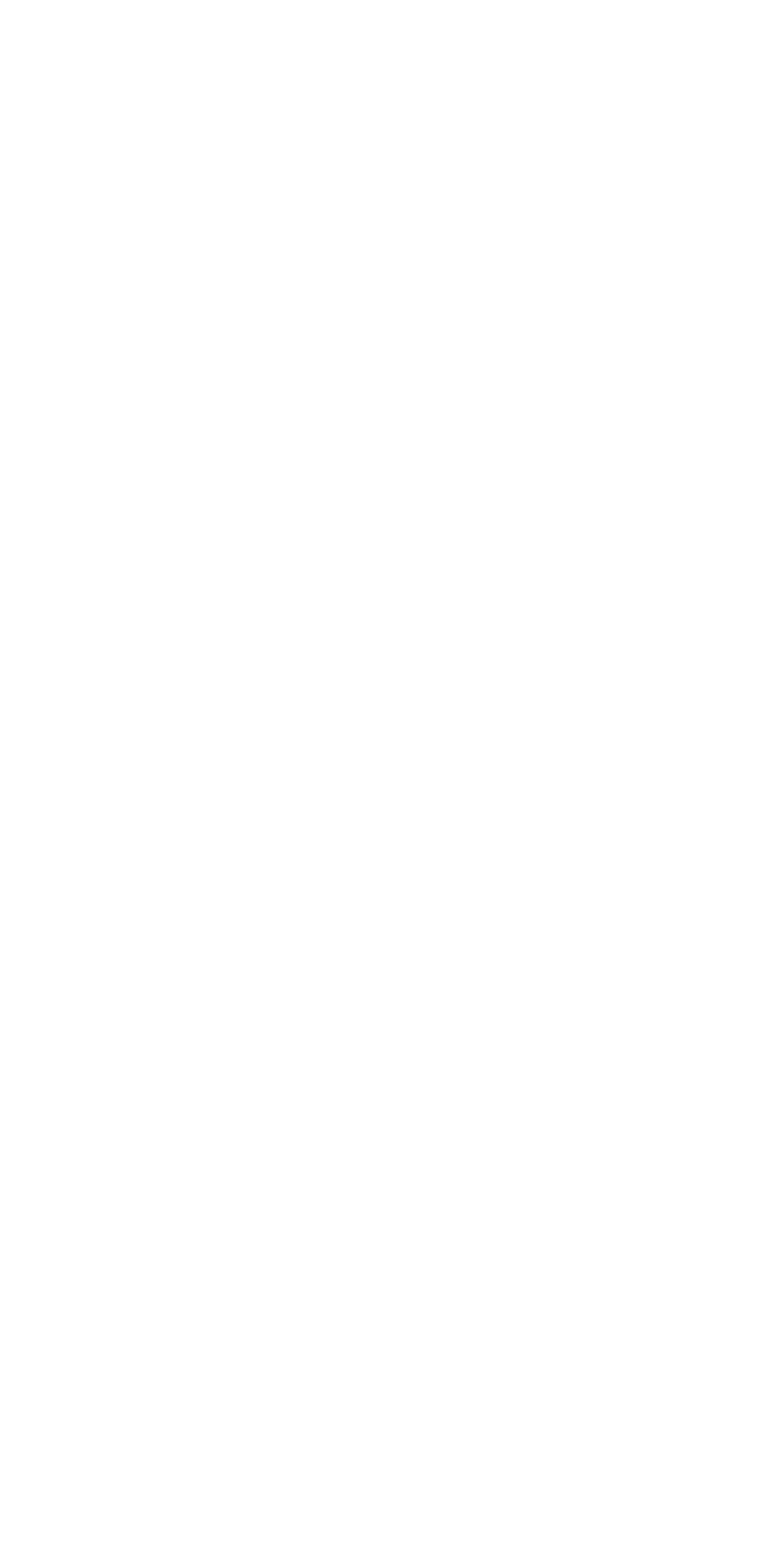Find the bounding box of the element with the following description: "Buddhist Illogic- The Tetralemma". The coordinates must be four float numbers between 0 and 1, formatted as [left, top, right, bottom].

[0.077, 0.594, 0.742, 0.651]